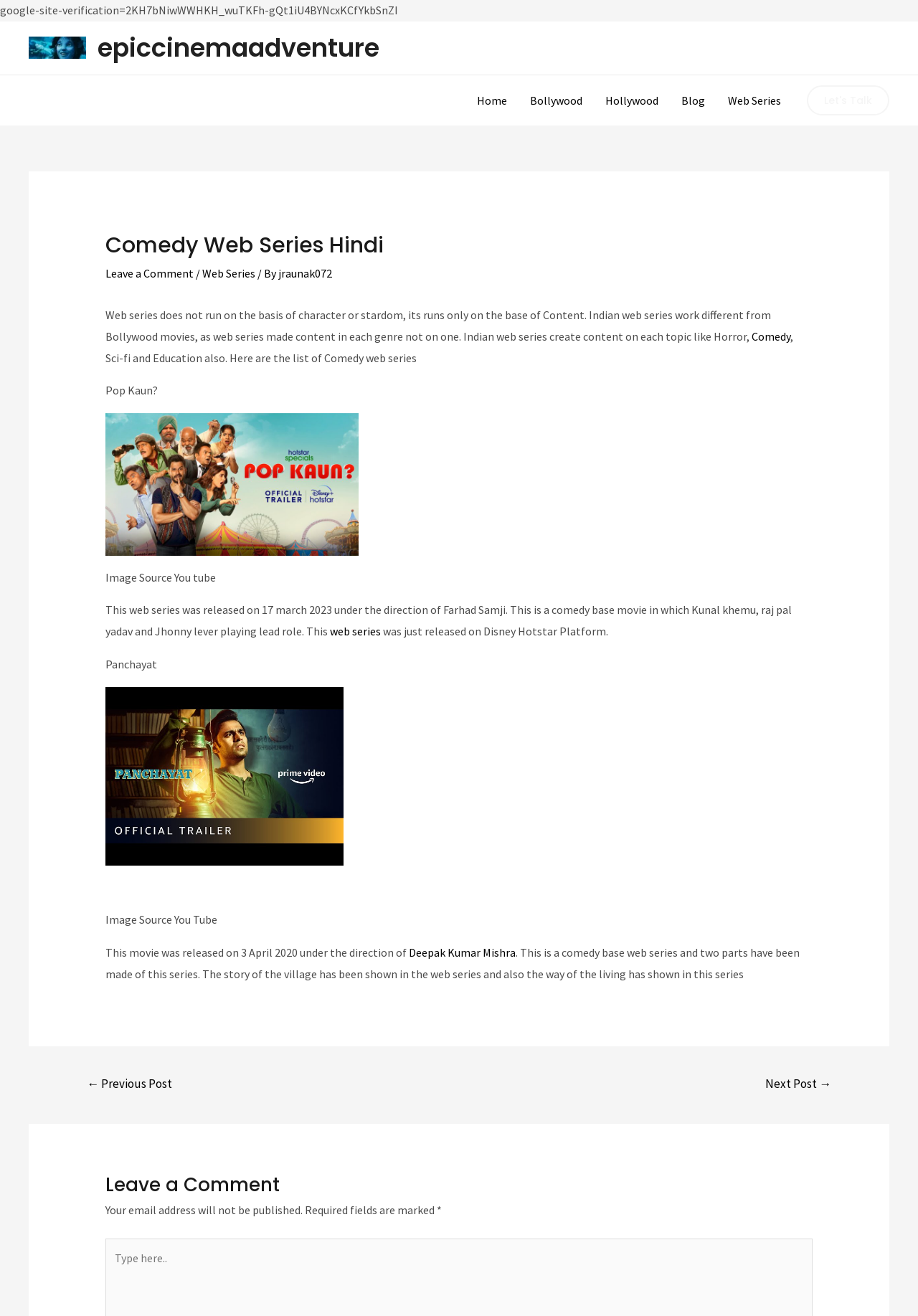Identify the bounding box coordinates for the region of the element that should be clicked to carry out the instruction: "Type in the text field". The bounding box coordinates should be four float numbers between 0 and 1, i.e., [left, top, right, bottom].

[0.114, 0.943, 0.143, 0.97]